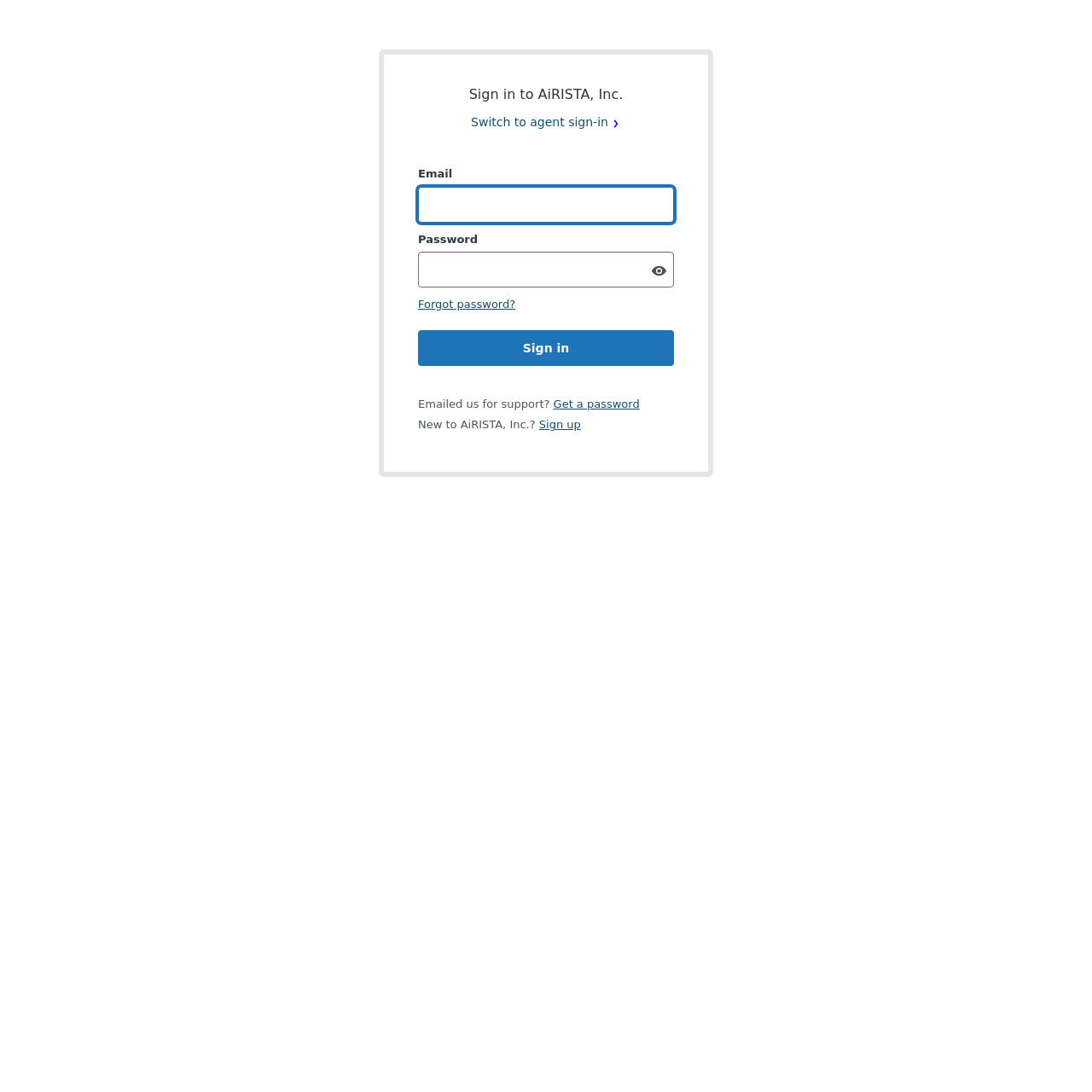Can I sign up if I'm new to AiRISTA, Inc.?
Using the image, answer in one word or phrase.

Yes